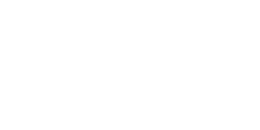What does Interactive Advisors connect investors with?
Please answer the question with a detailed response using the information from the screenshot.

According to the caption, Interactive Advisors connects investors with a variety of portfolio managers and investment strategies, providing a platform for online investment management.